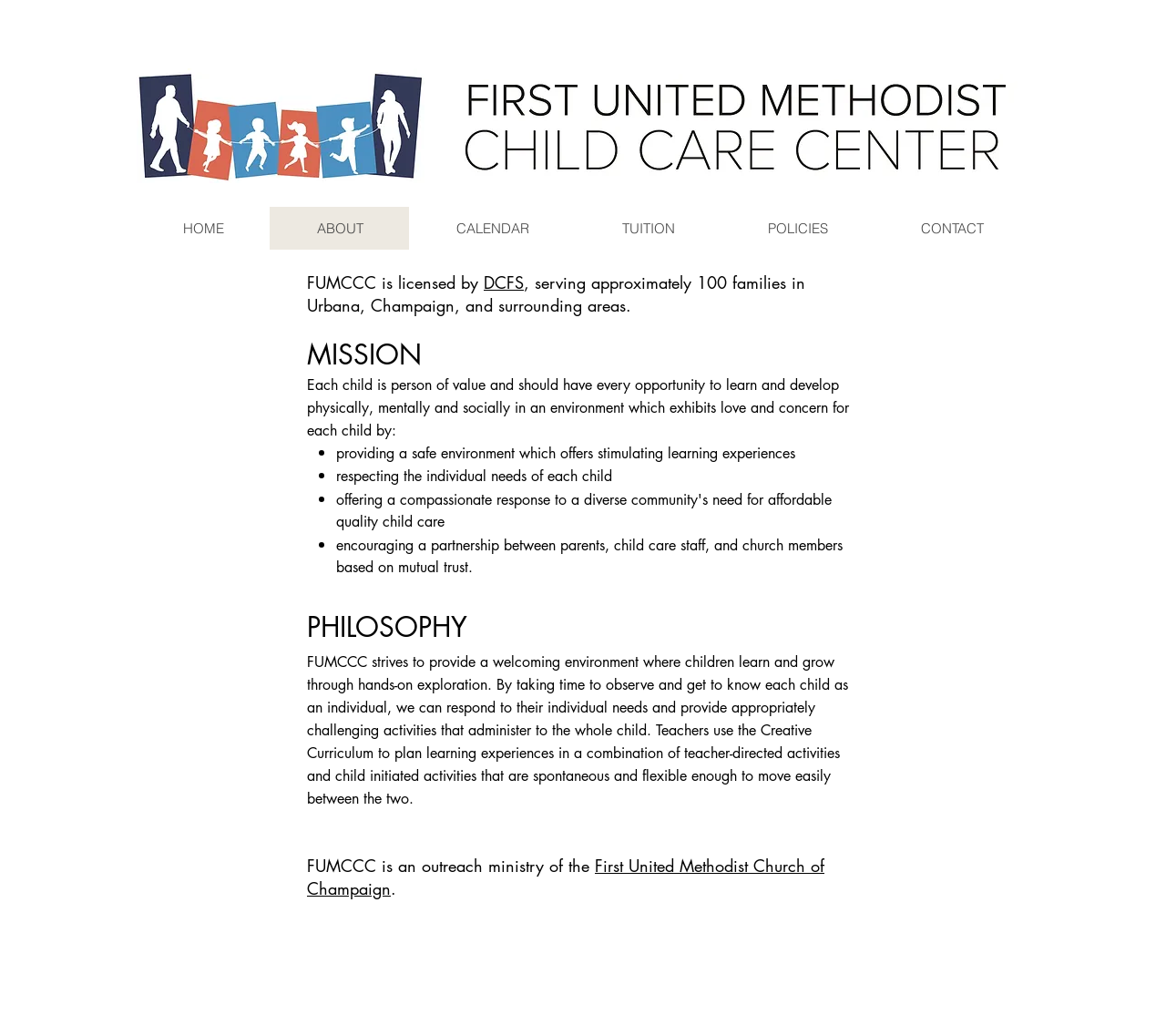Extract the bounding box for the UI element that matches this description: "ABOUT".

[0.231, 0.2, 0.351, 0.241]